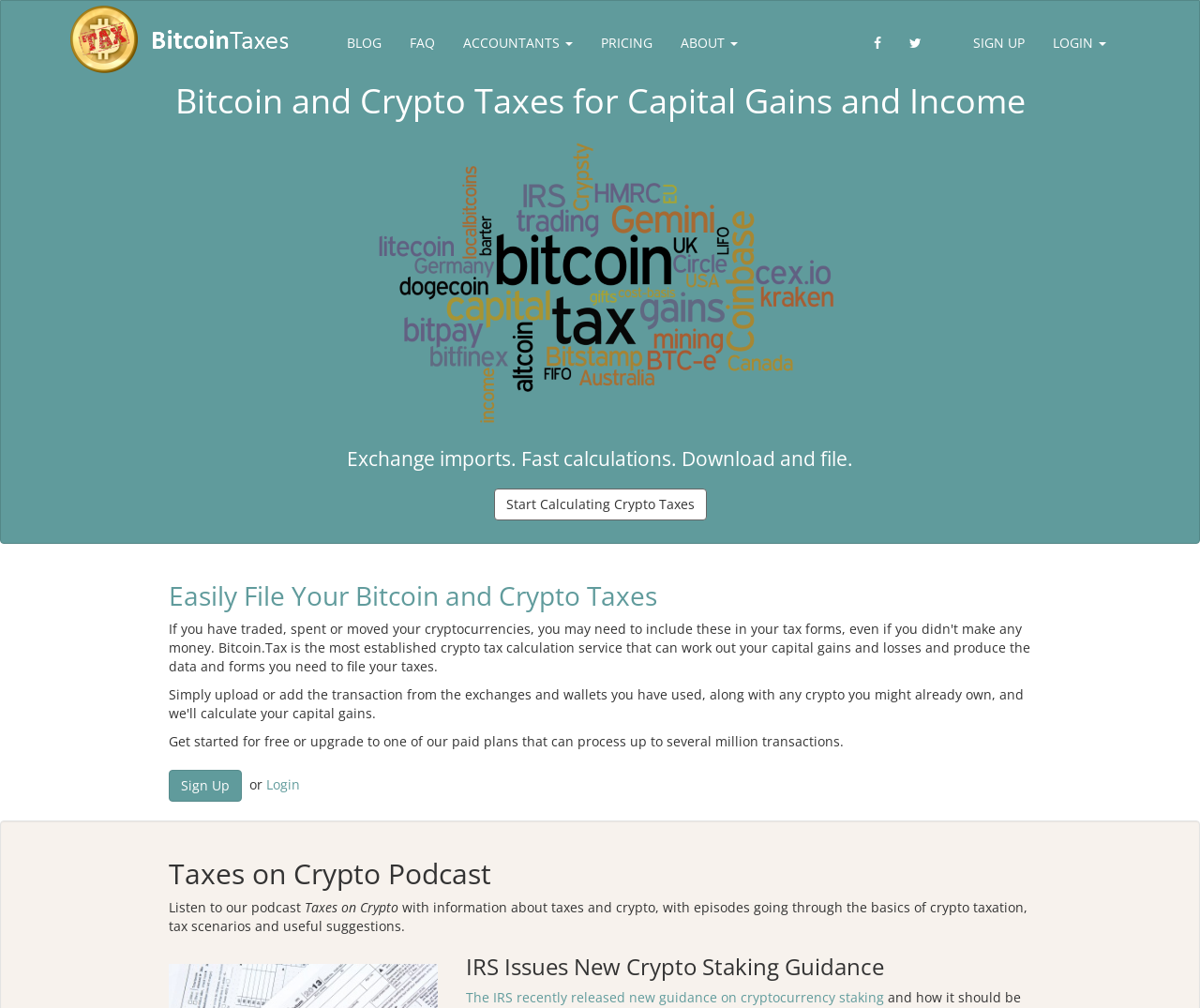Please identify the coordinates of the bounding box that should be clicked to fulfill this instruction: "Go to the blog".

[0.277, 0.02, 0.33, 0.066]